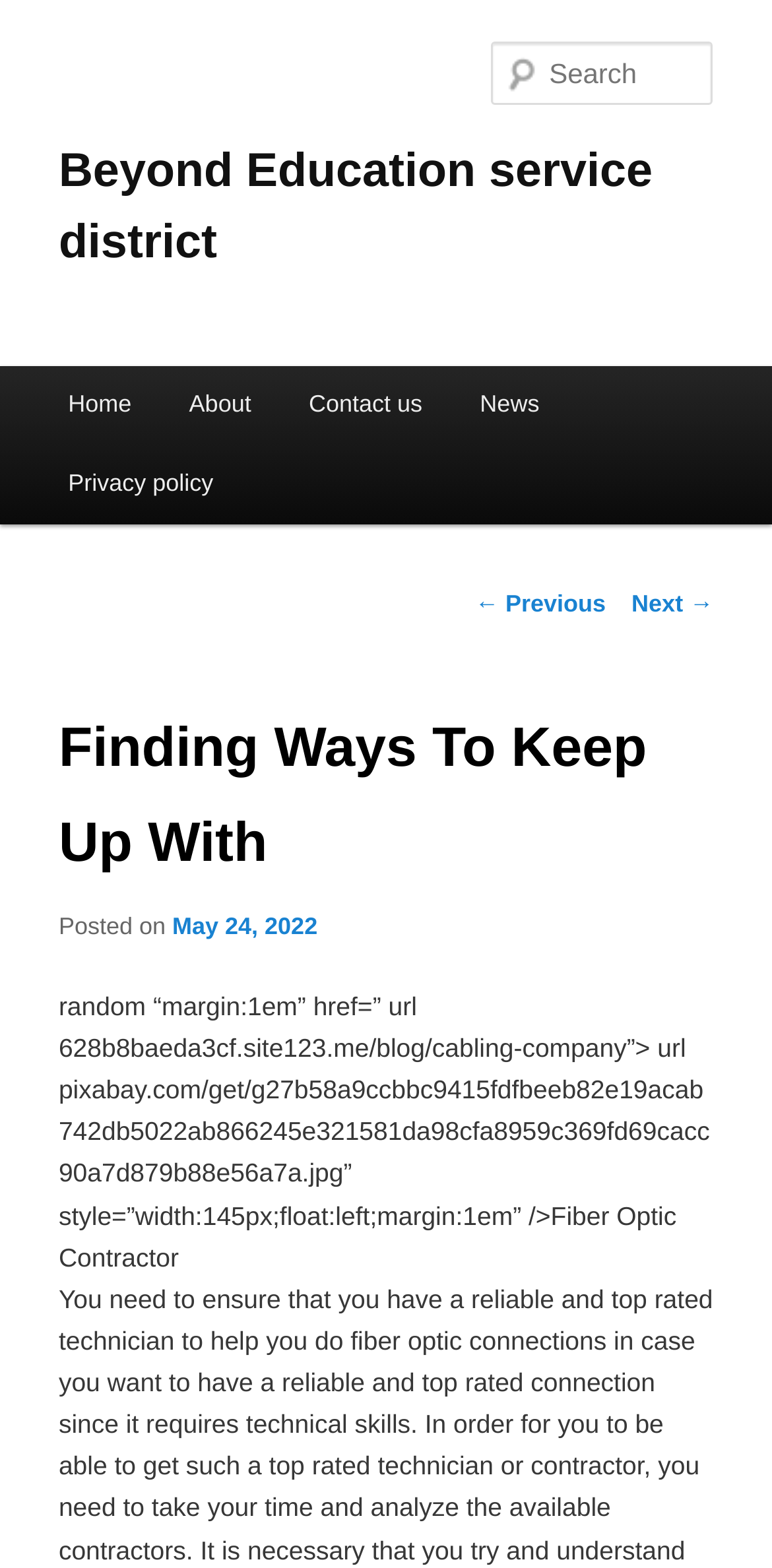What is the topic of the blog post?
Please look at the screenshot and answer using one word or phrase.

Fiber Optic Contractor